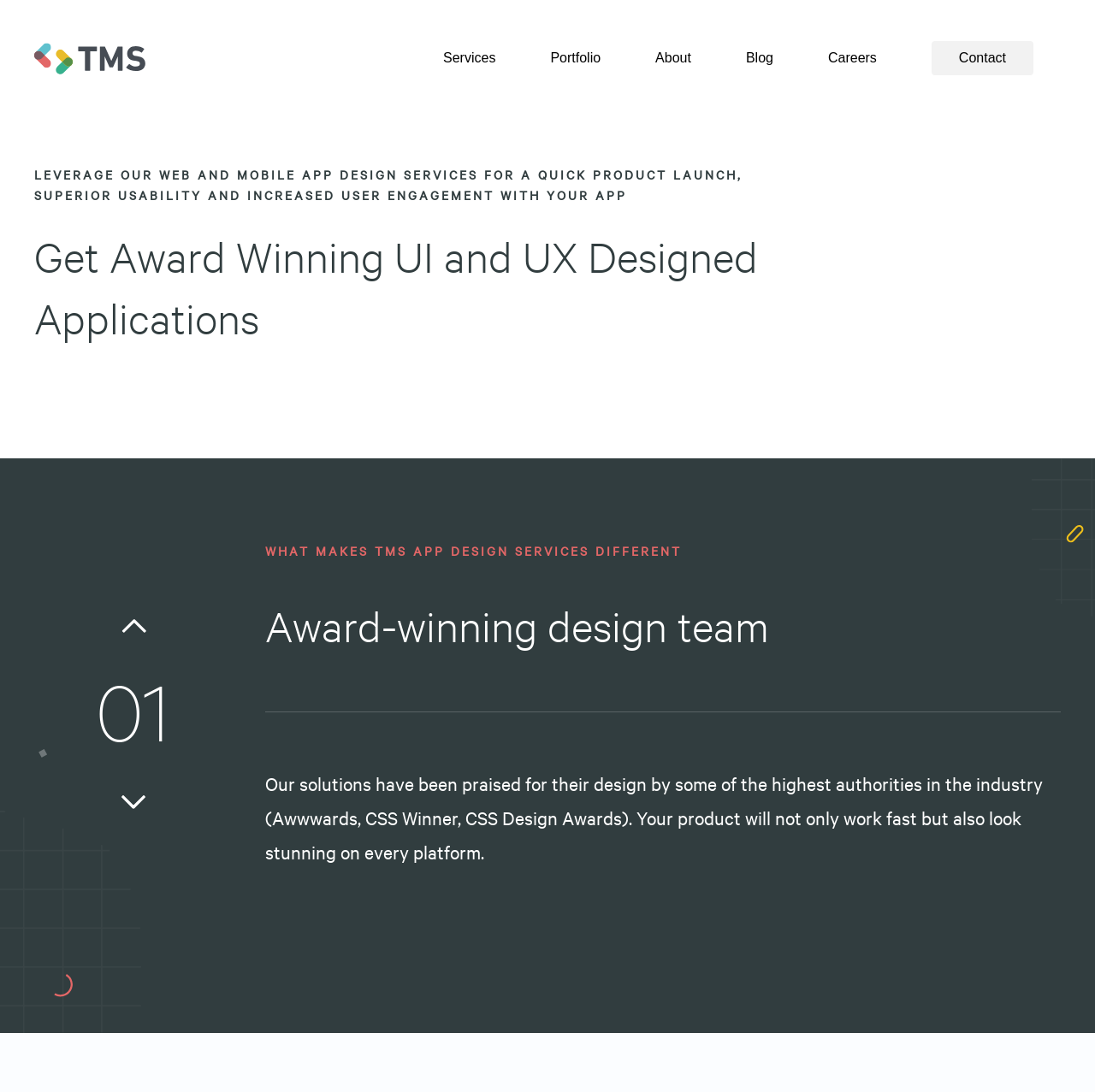Elaborate on the different components and information displayed on the webpage.

The webpage is about TMS, a company that offers UX/UI design services. At the top left, there is a logo, which is an image linked to the homepage. Next to the logo, there are six navigation links: Services, Portfolio, About, Blog, Careers, and Contact. 

Below the navigation links, there is a header section that spans almost the entire width of the page. The header section contains a heading that reads, "LEVERAGE OUR WEB AND MOBILE APP DESIGN SERVICES FOR A QUICK PRODUCT LAUNCH, SUPERIOR USABILITY AND INCREASED USER ENGAGEMENT WITH YOUR APP." Below this heading, there are two lines of text: "Get Award Winning UI and UX Designed" and "Applications." 

Further down, there is another heading that reads, "WHAT MAKES TMS APP DESIGN SERVICES DIFFERENT." Below this heading, there are two small images, each linked to a different location. The images are positioned side by side, with the first one on the left and the second one on the right.